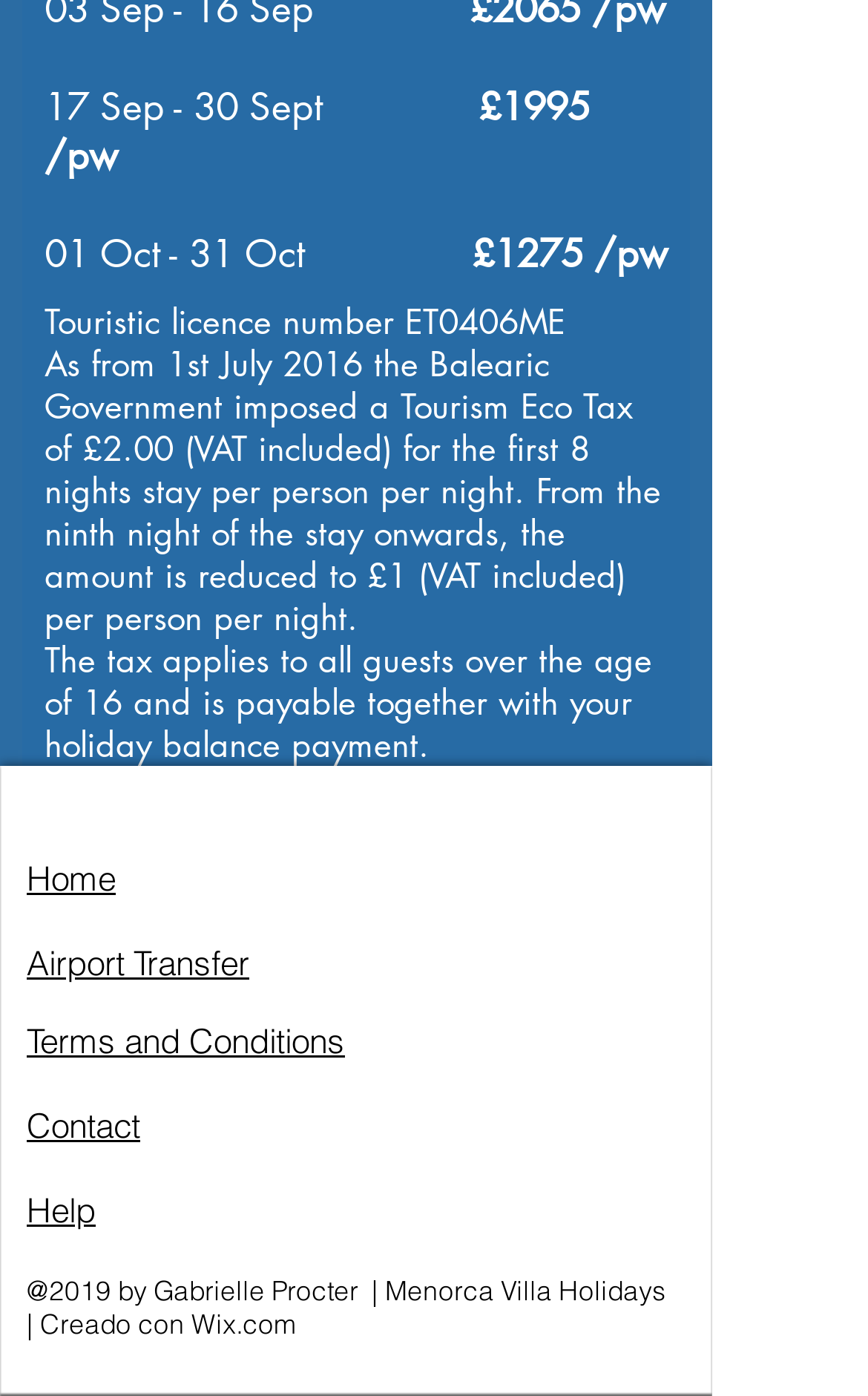Find the bounding box coordinates for the HTML element described as: "aria-label="Icono social Twitter"". The coordinates should consist of four float values between 0 and 1, i.e., [left, top, right, bottom].

[0.115, 0.571, 0.167, 0.603]